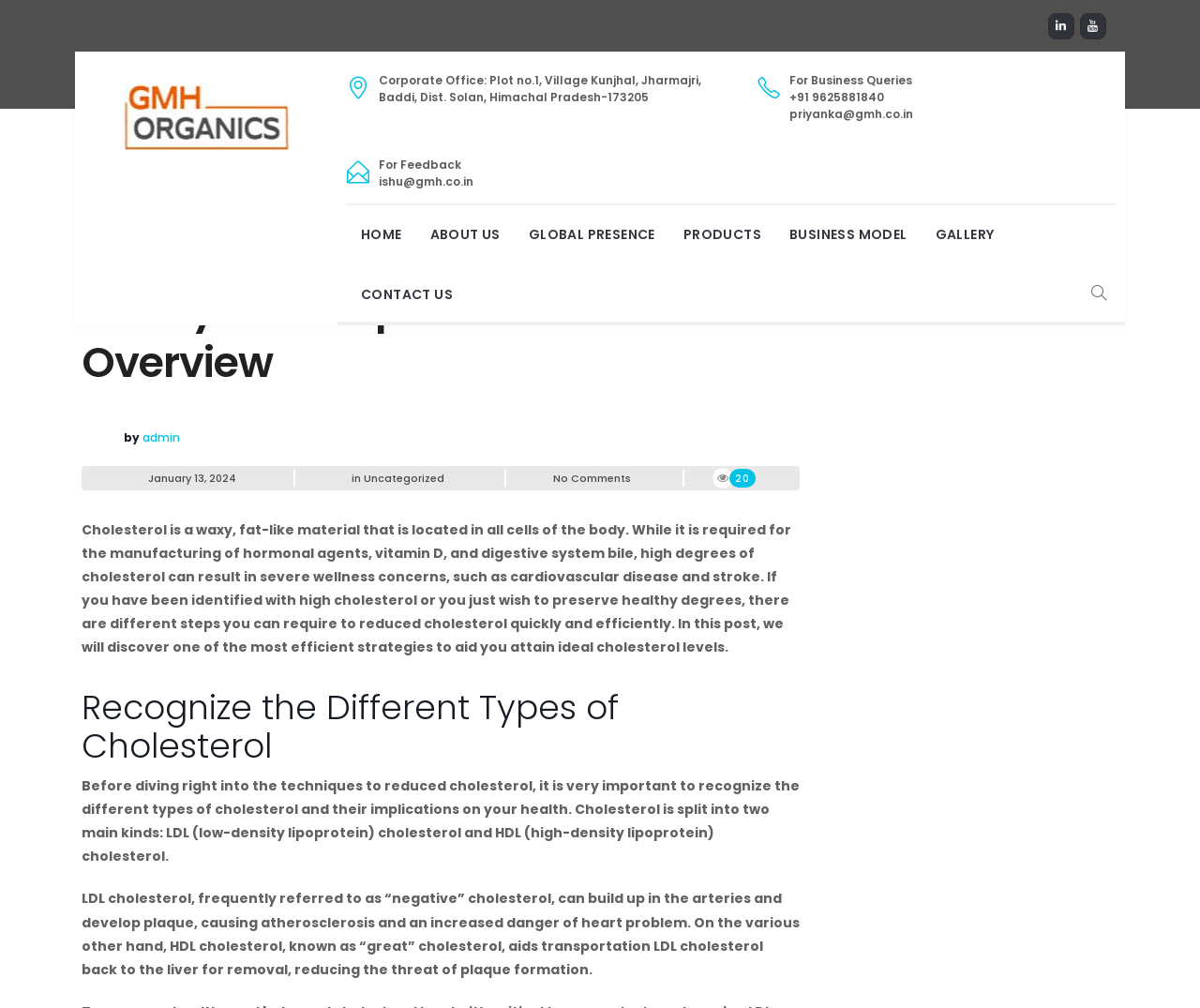Determine the main heading text of the webpage.

Just How to Lower Cholesterol Swiftly: A Comprehensive Overview